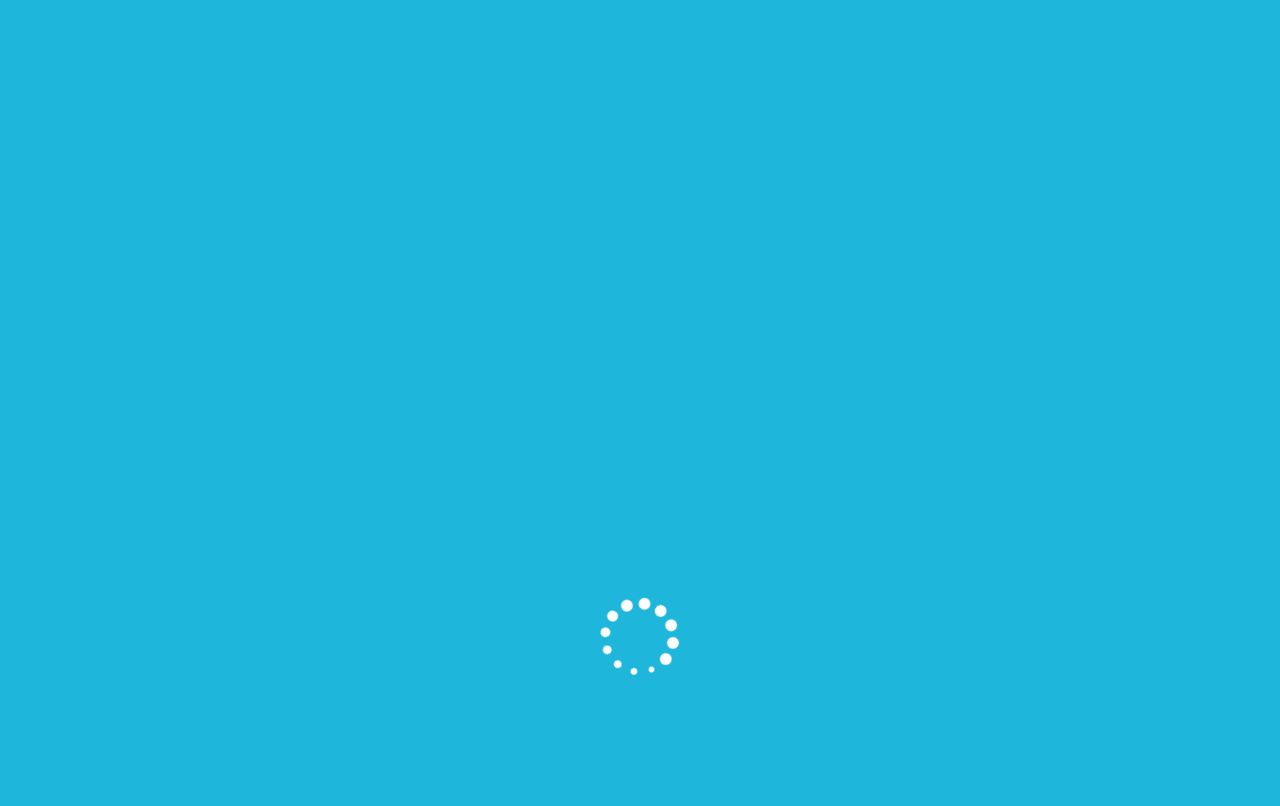Identify the bounding box coordinates of the clickable region necessary to fulfill the following instruction: "View ESRI Webast". The bounding box coordinates should be four float numbers between 0 and 1, i.e., [left, top, right, bottom].

[0.216, 0.187, 0.784, 0.211]